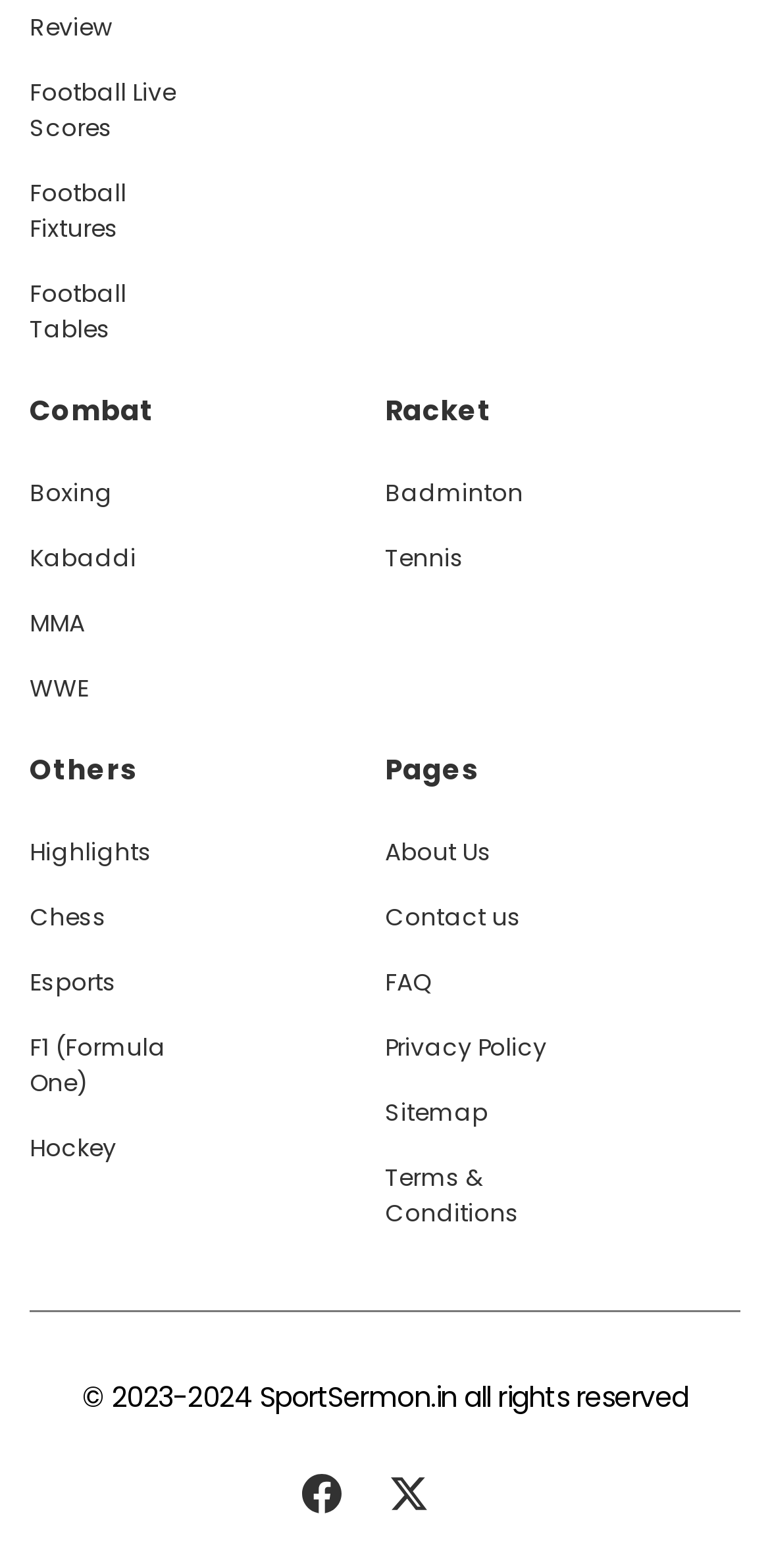Please provide a comprehensive answer to the question based on the screenshot: What type of content is available under the 'Highlights' section?

The 'Highlights' section is likely to contain links to sports highlights, which are summaries or clips of notable moments or events in various sports, allowing users to catch up on the latest action.